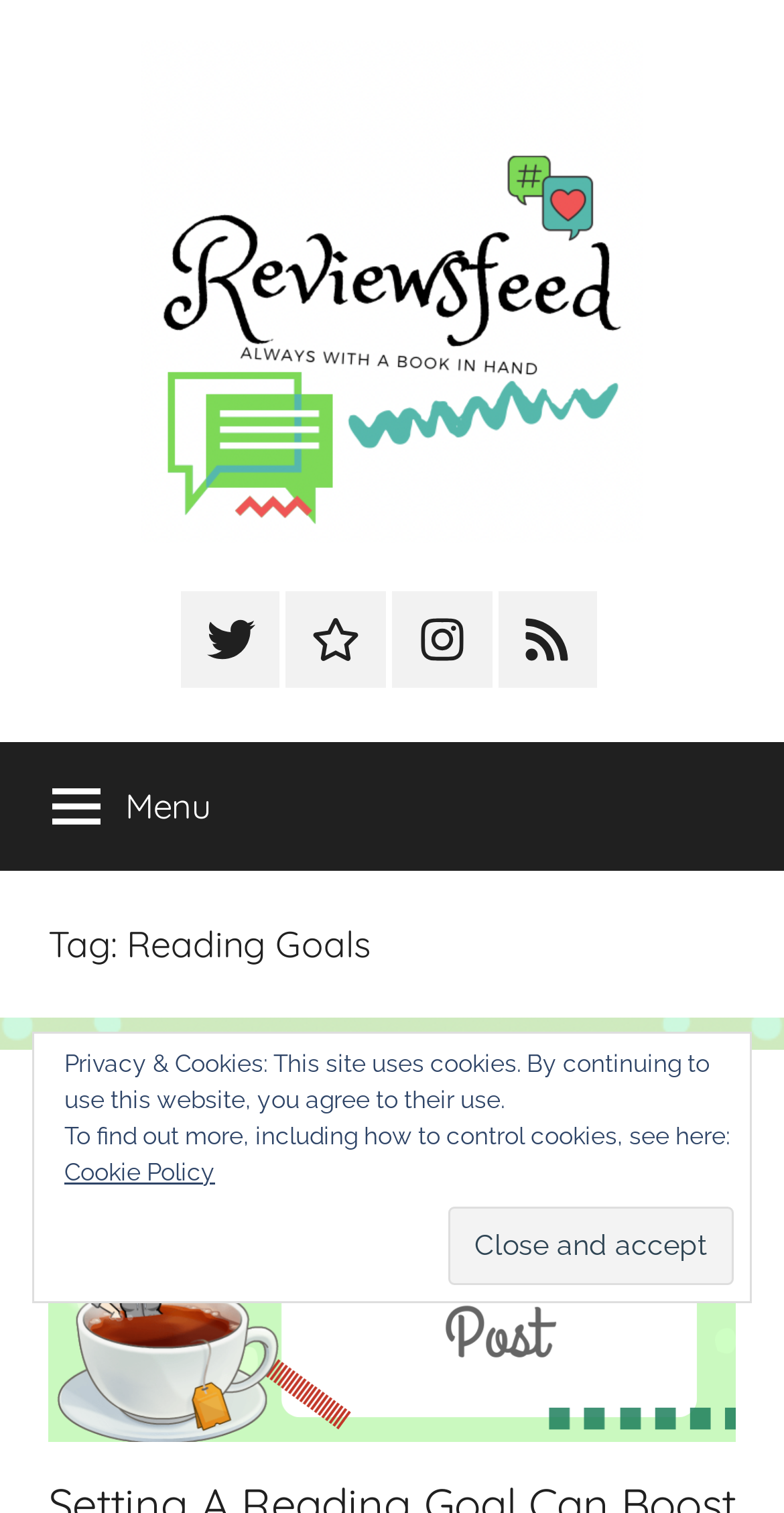Find the bounding box coordinates of the element you need to click on to perform this action: 'View Cookie Policy'. The coordinates should be represented by four float values between 0 and 1, in the format [left, top, right, bottom].

[0.082, 0.766, 0.274, 0.784]